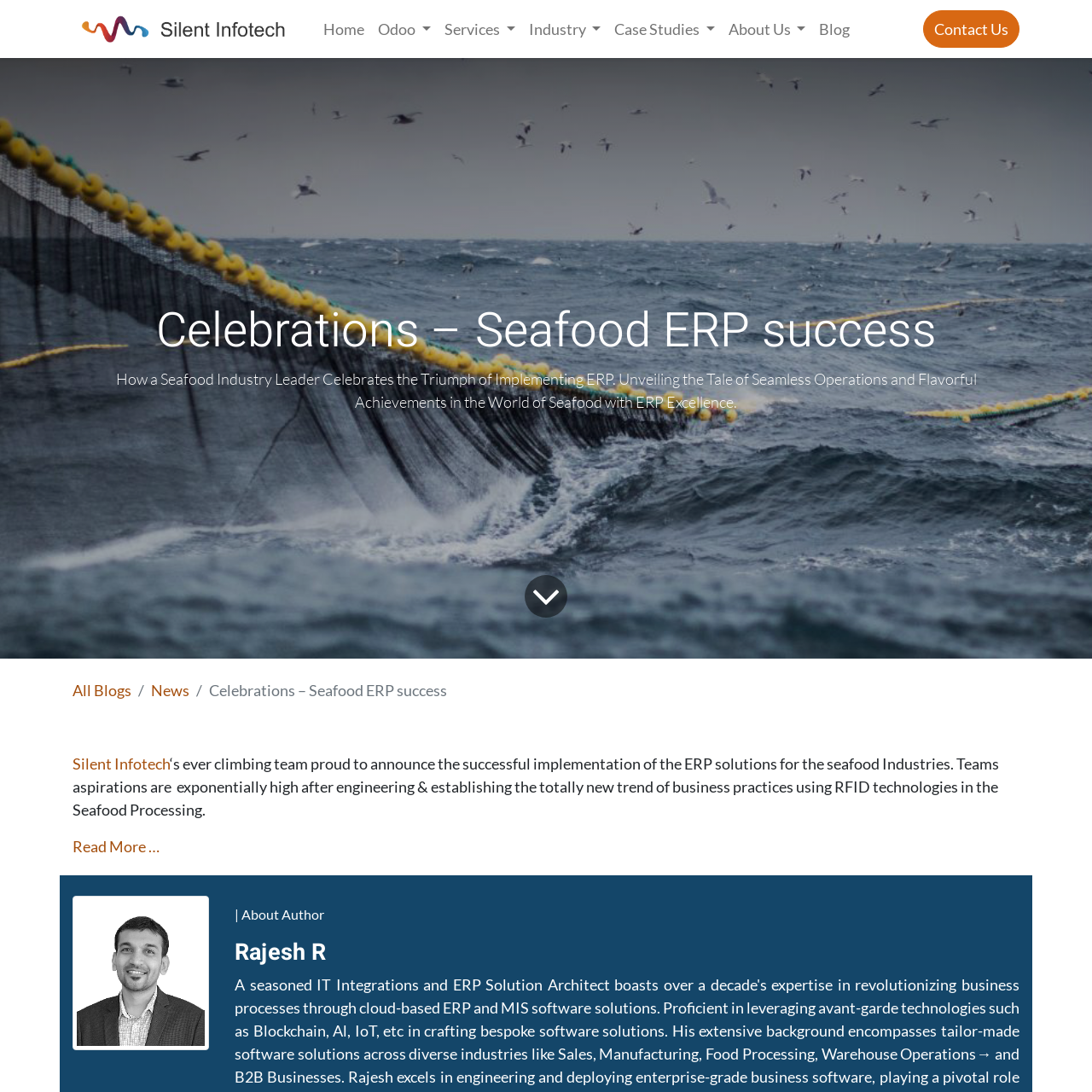Find the bounding box coordinates of the element to click in order to complete this instruction: "Visit the About Us page". The bounding box coordinates must be four float numbers between 0 and 1, denoted as [left, top, right, bottom].

[0.661, 0.01, 0.744, 0.043]